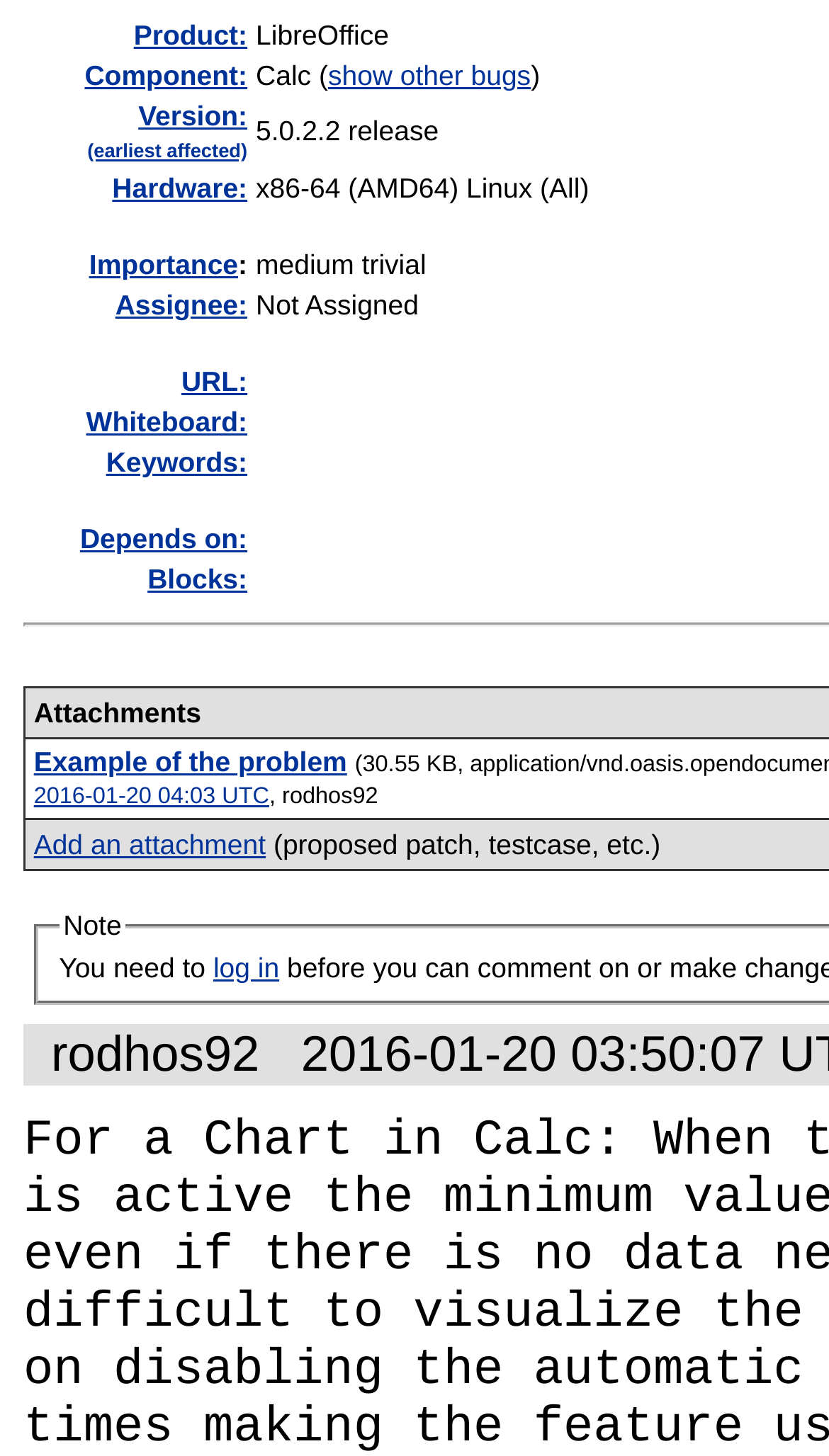Provide the bounding box coordinates of the HTML element described by the text: "Example of the problem".

[0.041, 0.513, 0.419, 0.535]